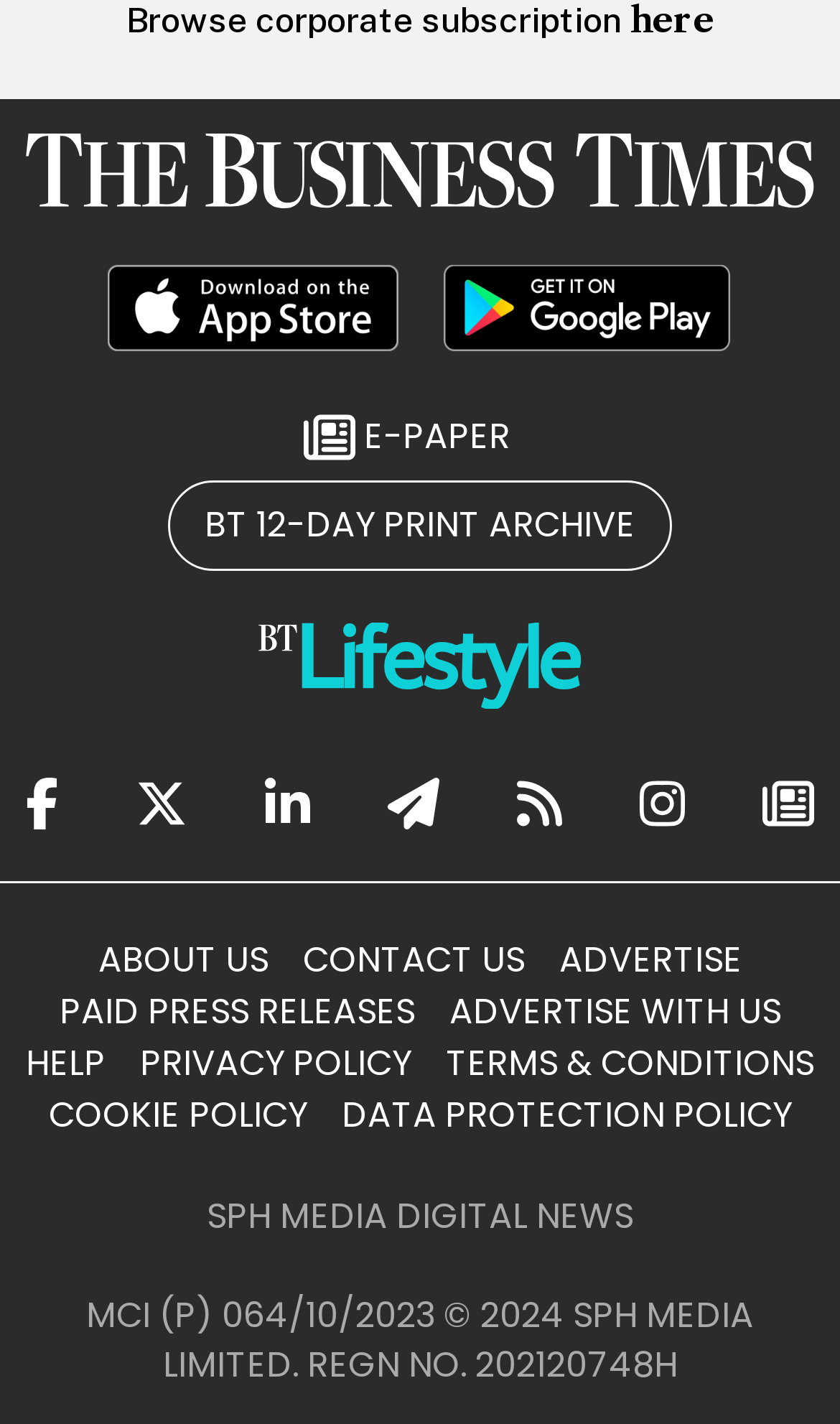Respond to the question below with a single word or phrase:
How many types of archives are available?

2